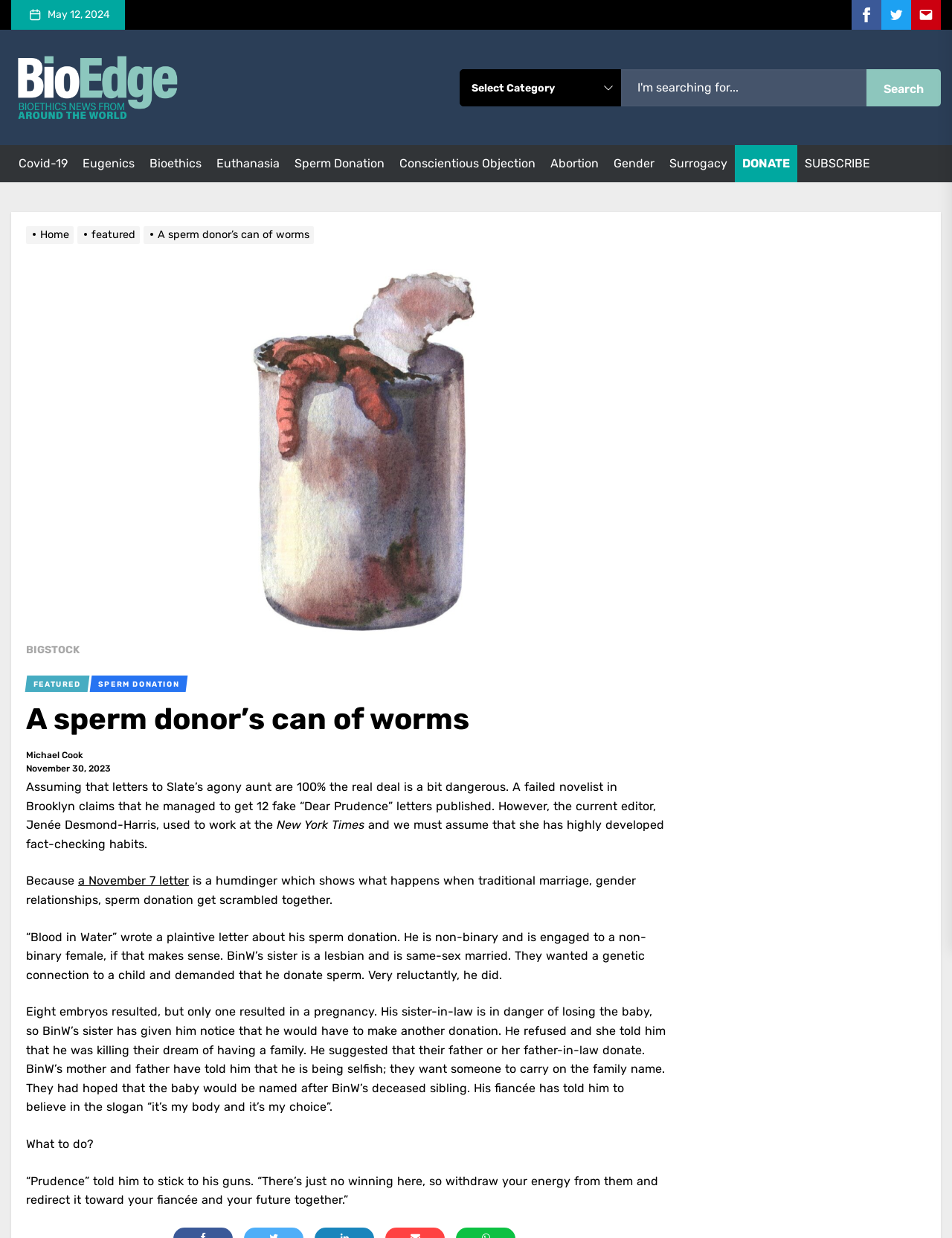Respond with a single word or phrase to the following question: What is the name of the website?

BioEdge